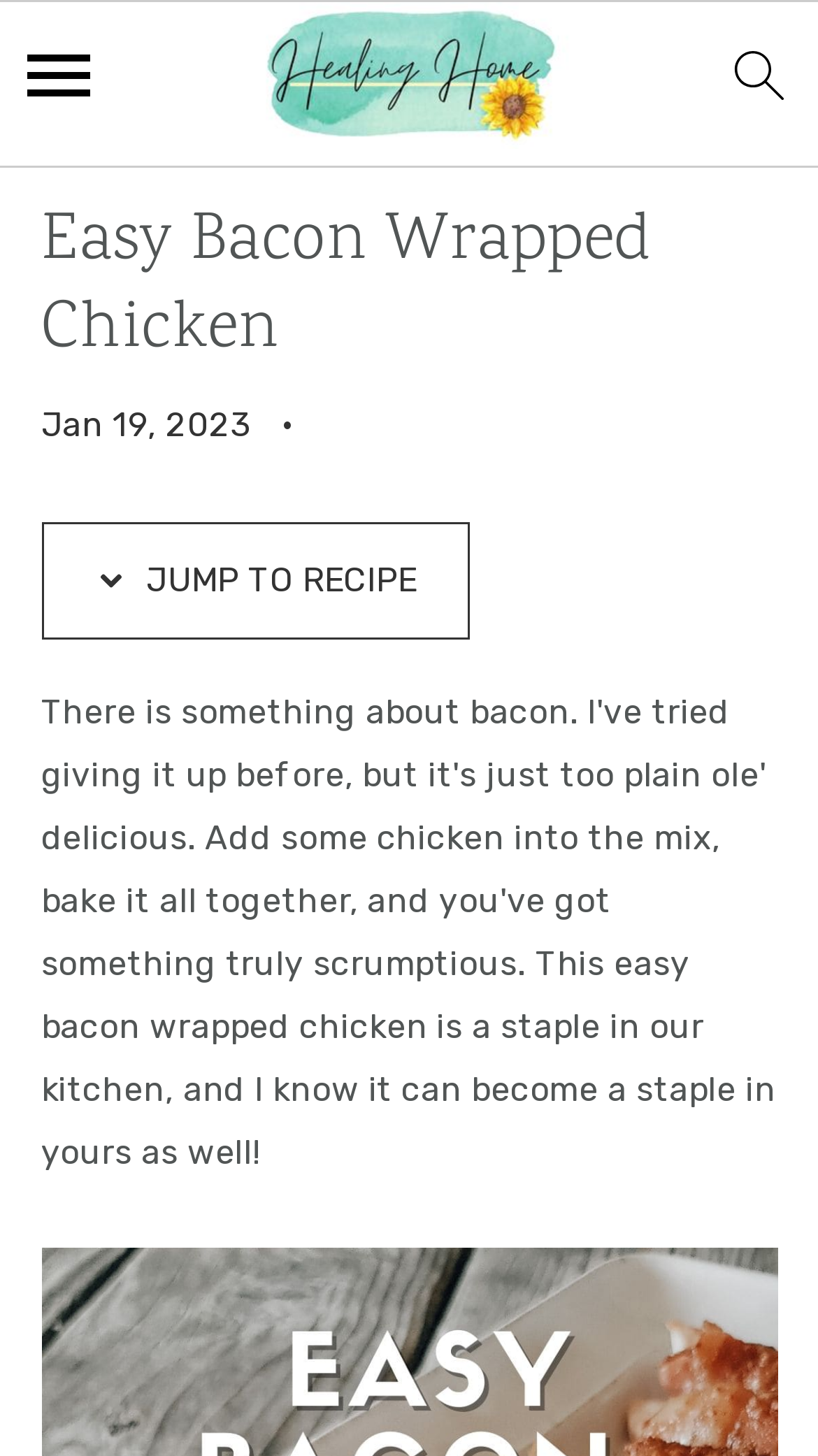Find the bounding box coordinates for the HTML element specified by: "menu icon".

[0.007, 0.016, 0.135, 0.102]